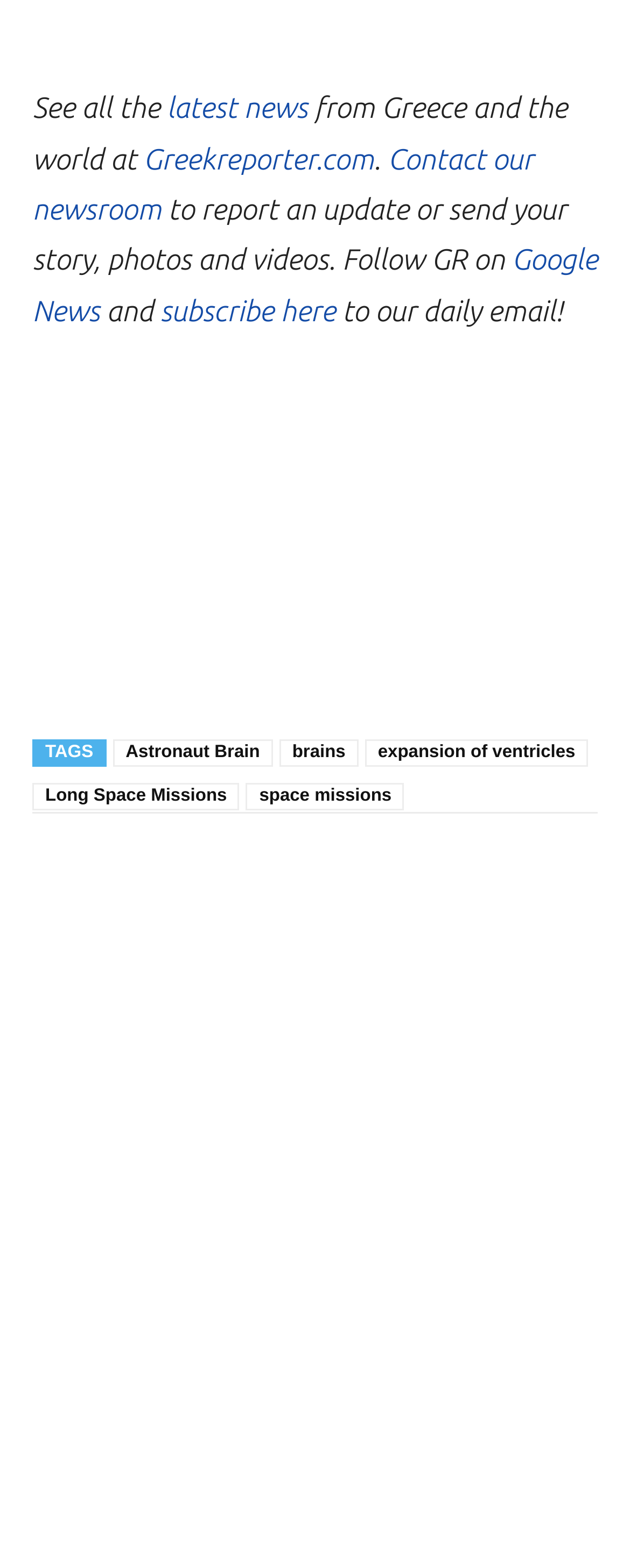How many social media links are there?
Please use the image to provide an in-depth answer to the question.

There are five social media links on the webpage, which can be identified by their icons and are located at the top right corner of the webpage. These links are represented by the elements with the text '', '', '', '', and ''.